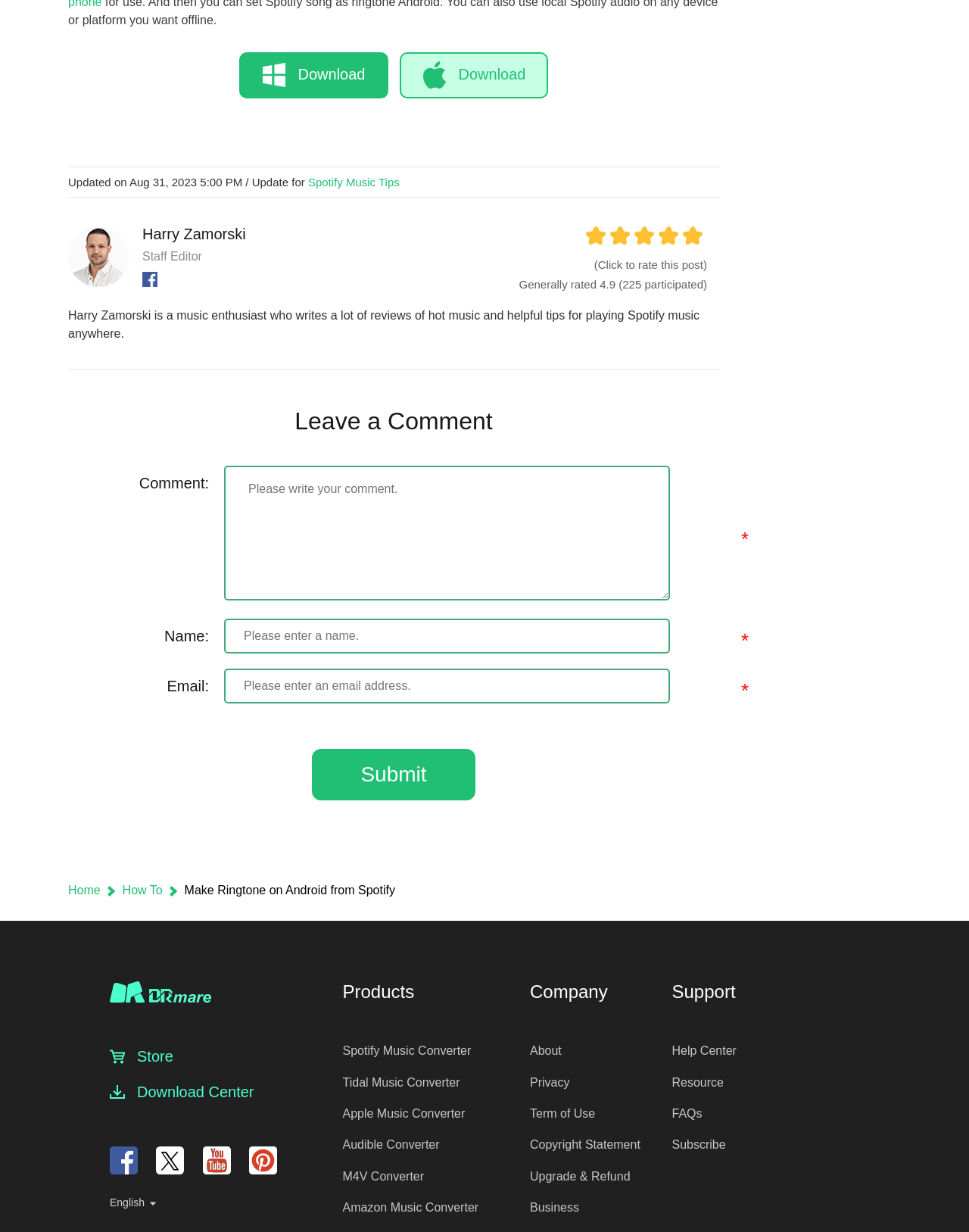Please find the bounding box coordinates of the element that you should click to achieve the following instruction: "Leave a comment". The coordinates should be presented as four float numbers between 0 and 1: [left, top, right, bottom].

[0.07, 0.331, 0.742, 0.353]